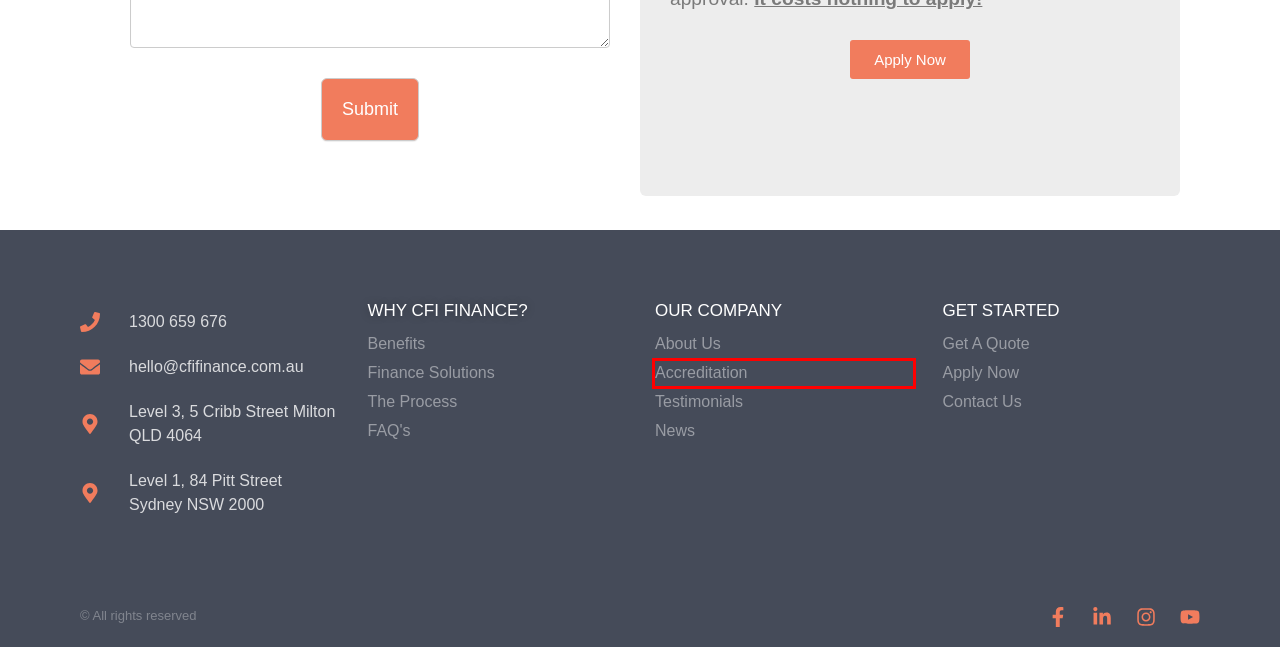You are provided with a screenshot of a webpage where a red rectangle bounding box surrounds an element. Choose the description that best matches the new webpage after clicking the element in the red bounding box. Here are the choices:
A. Benefits of Franchisor Accreditation with CFI Finance
B. Get a Quote
C. The Process | CFI Finance
D. Login | CFI Finance
E. FAQ's | | CFI Finance
F. Contact Us | CFI Finance
G. Happy Customers | CFI Finance
H. About Us | CFI Finance

A